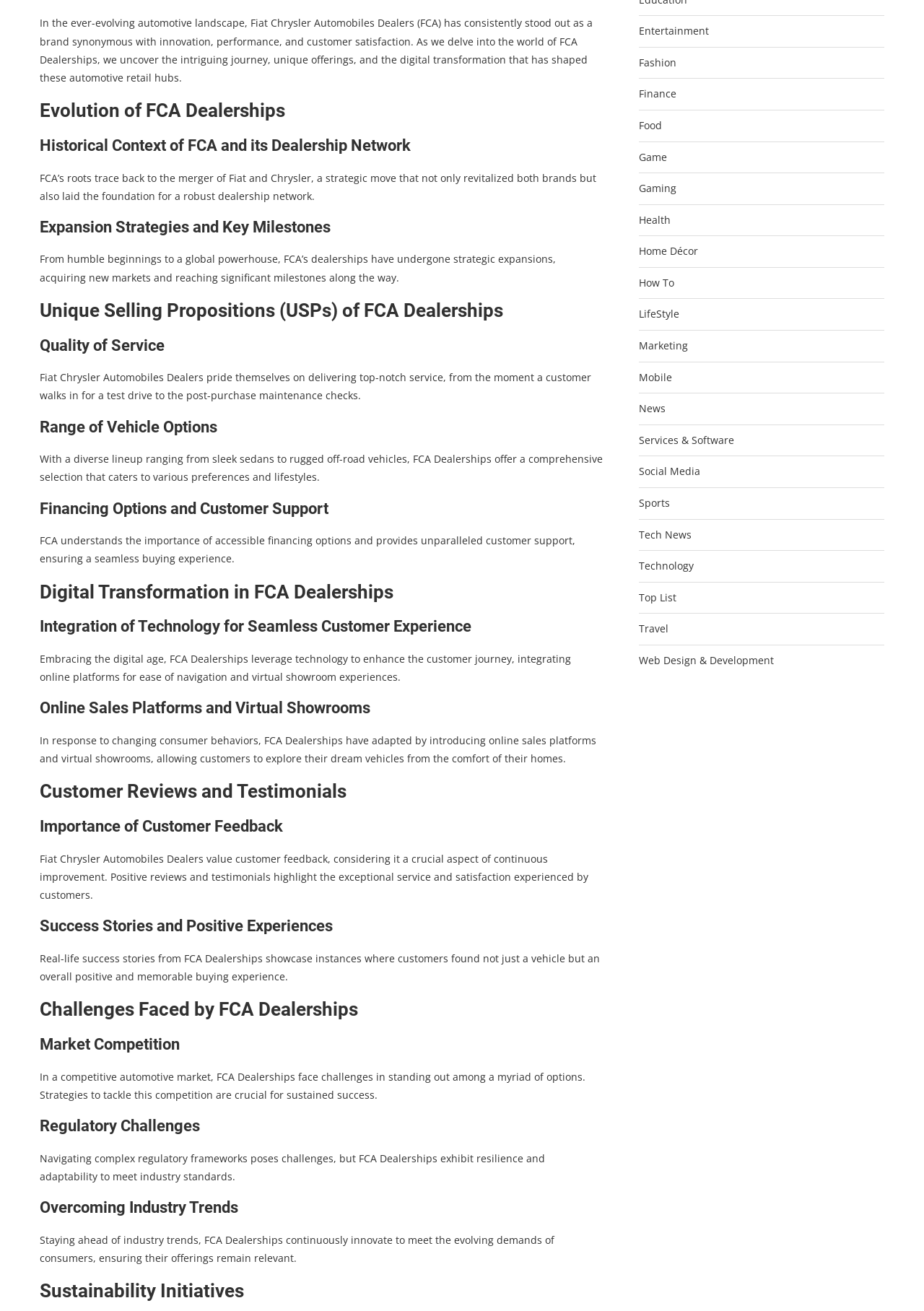Determine the bounding box coordinates for the HTML element described here: "Web Design & Development".

[0.691, 0.498, 0.838, 0.509]